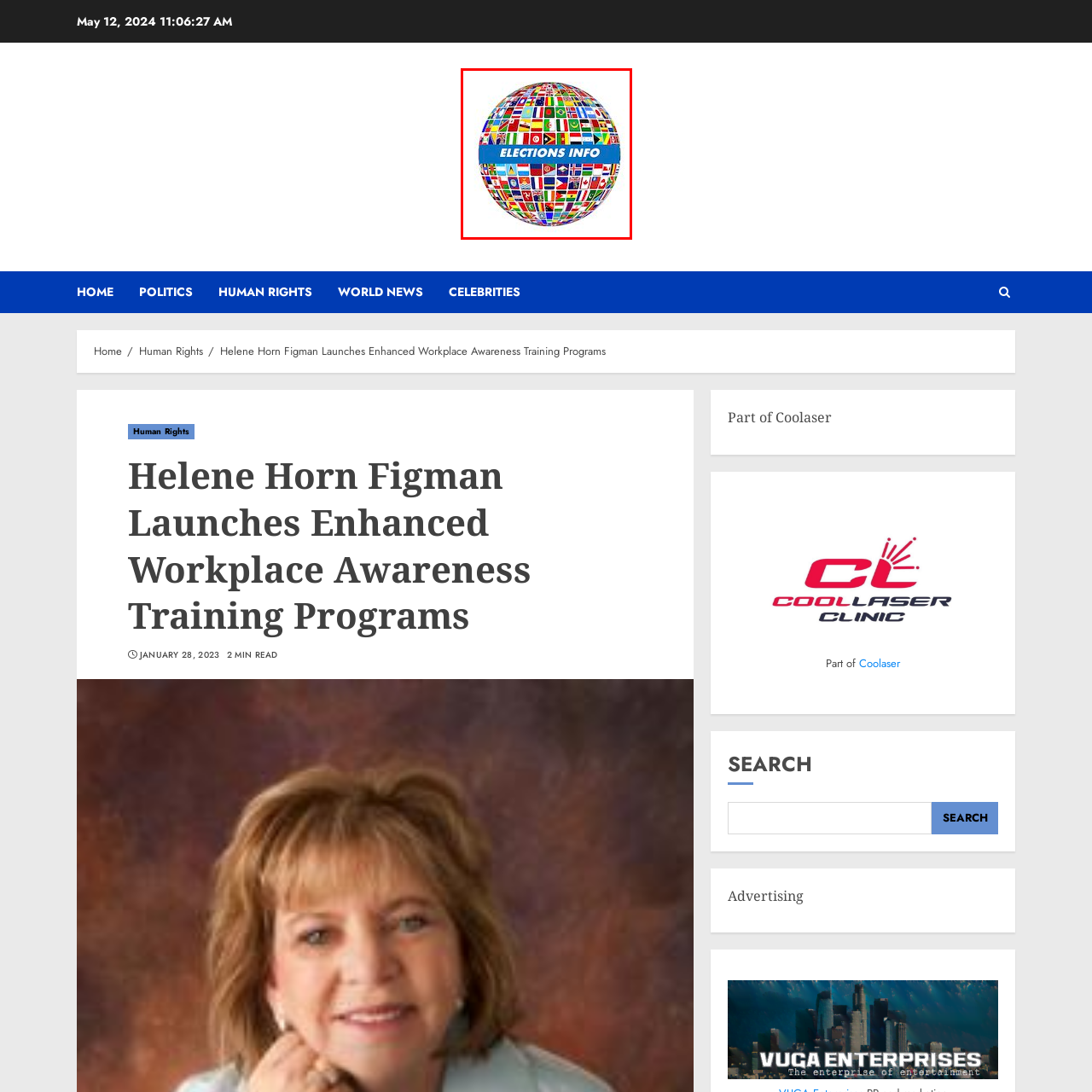Examine the portion of the image marked by the red rectangle, What is the purpose of the platform? Answer concisely using a single word or phrase.

Informed participation